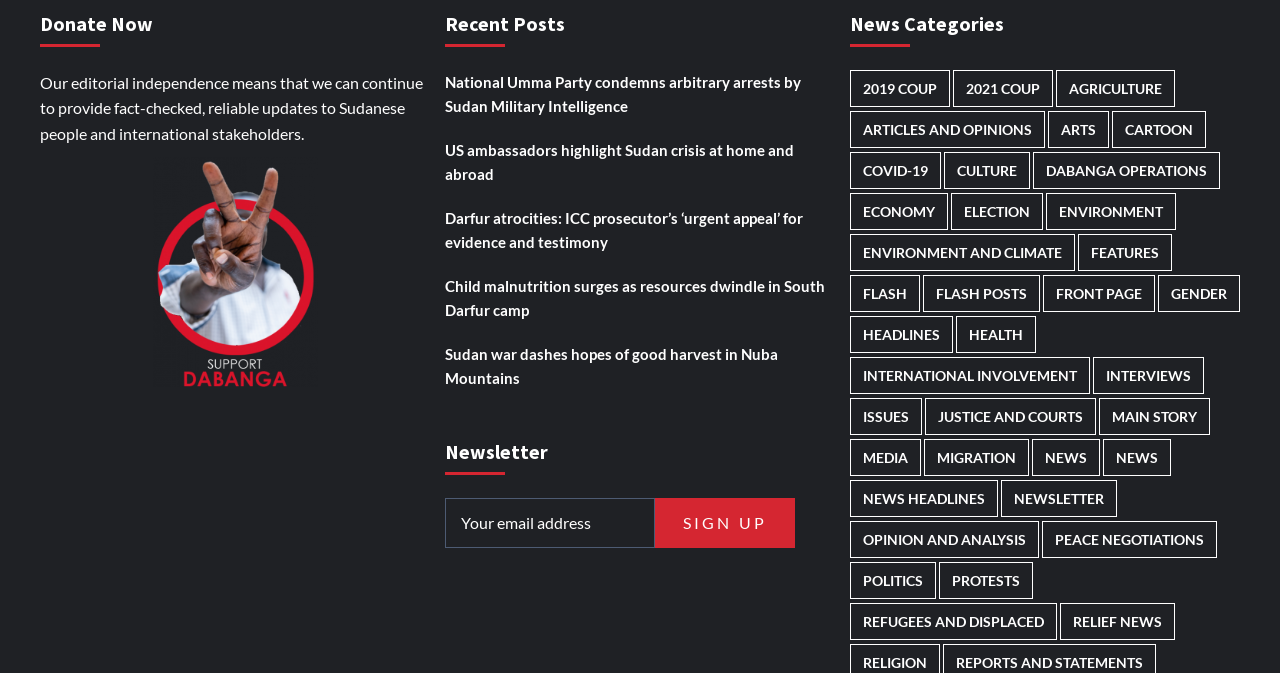Could you indicate the bounding box coordinates of the region to click in order to complete this instruction: "Read the article about National Umma Party".

[0.348, 0.104, 0.652, 0.197]